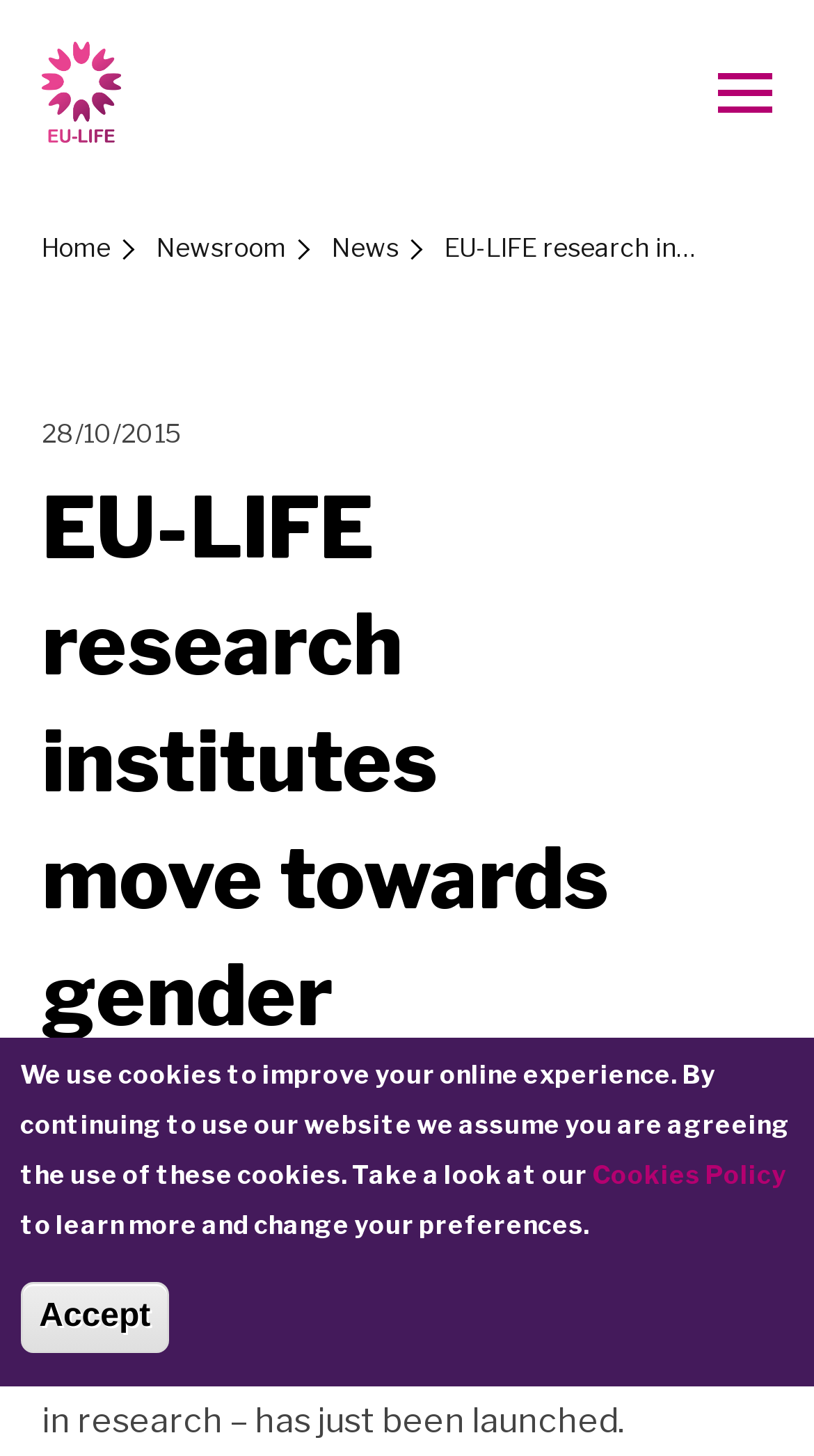Please specify the bounding box coordinates of the clickable region to carry out the following instruction: "Go to Home". The coordinates should be four float numbers between 0 and 1, in the format [left, top, right, bottom].

[0.051, 0.159, 0.136, 0.183]